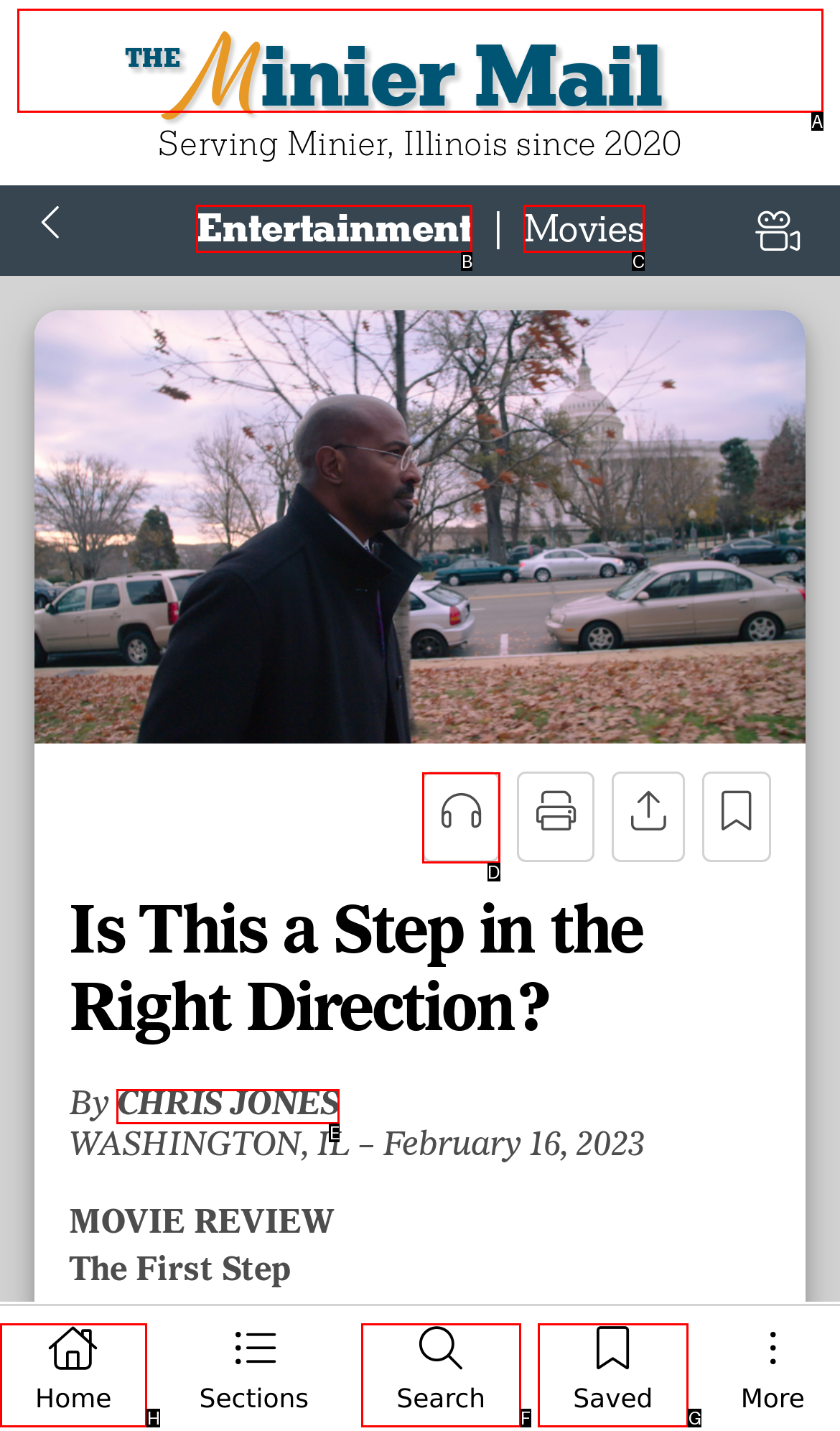Which UI element should be clicked to perform the following task: Click on the Home link? Answer with the corresponding letter from the choices.

H